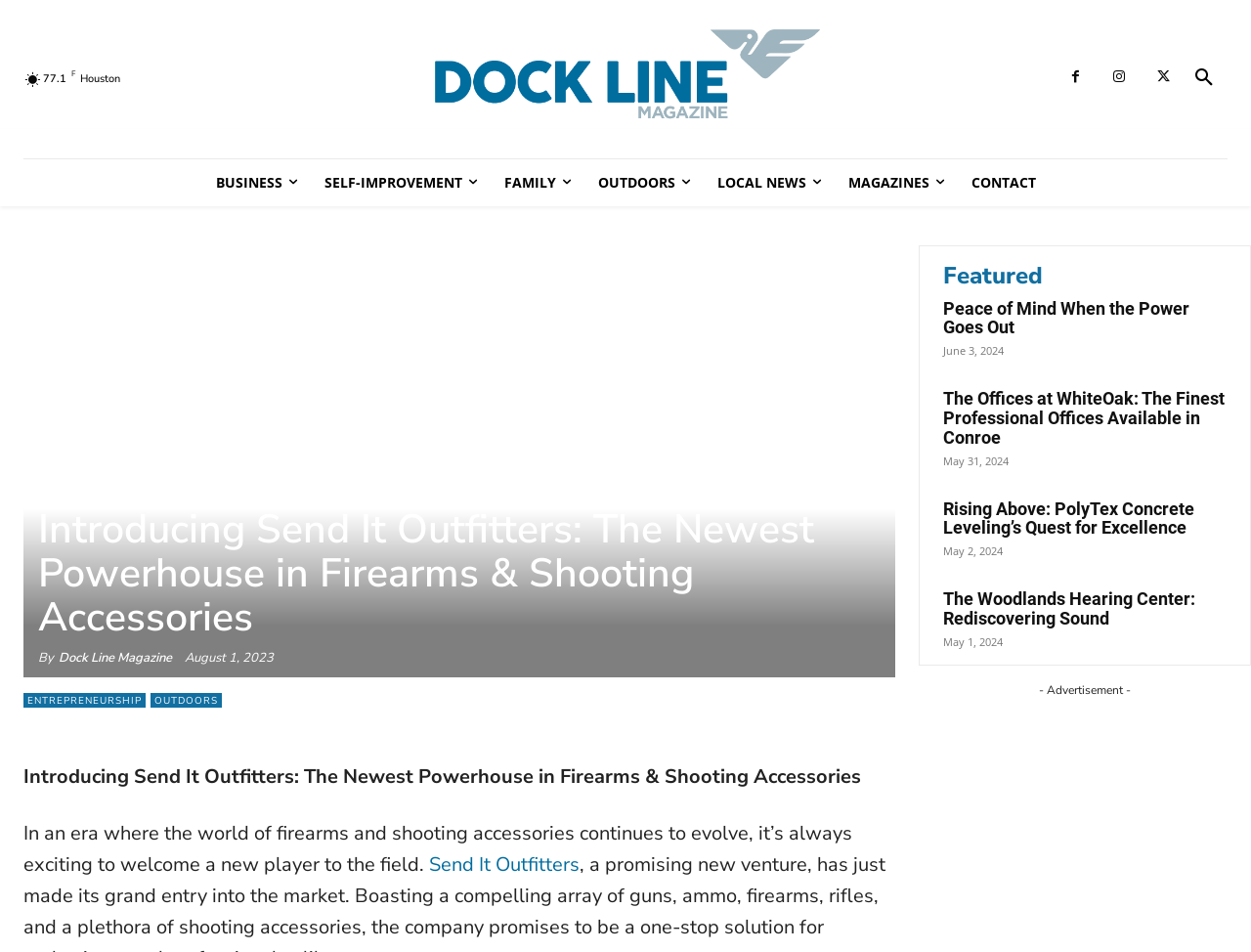Please provide a comprehensive answer to the question based on the screenshot: What is the name of the company being introduced in the main article?

I found the answer by reading the main article, which introduces a new player in the field of firearms and shooting accessories, and noticing that the company being introduced is called 'Send It Outfitters'.